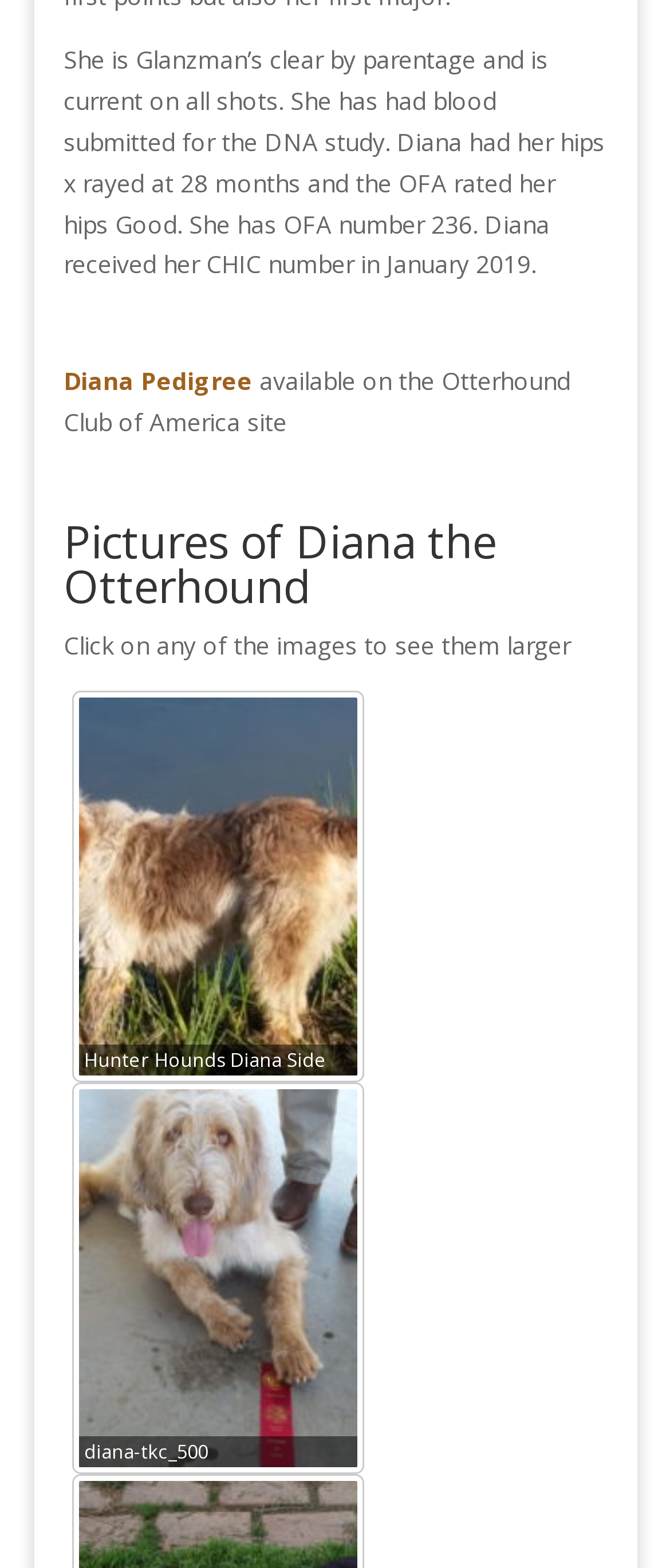Locate the bounding box for the described UI element: "How To Reach Me". Ensure the coordinates are four float numbers between 0 and 1, formatted as [left, top, right, bottom].

None